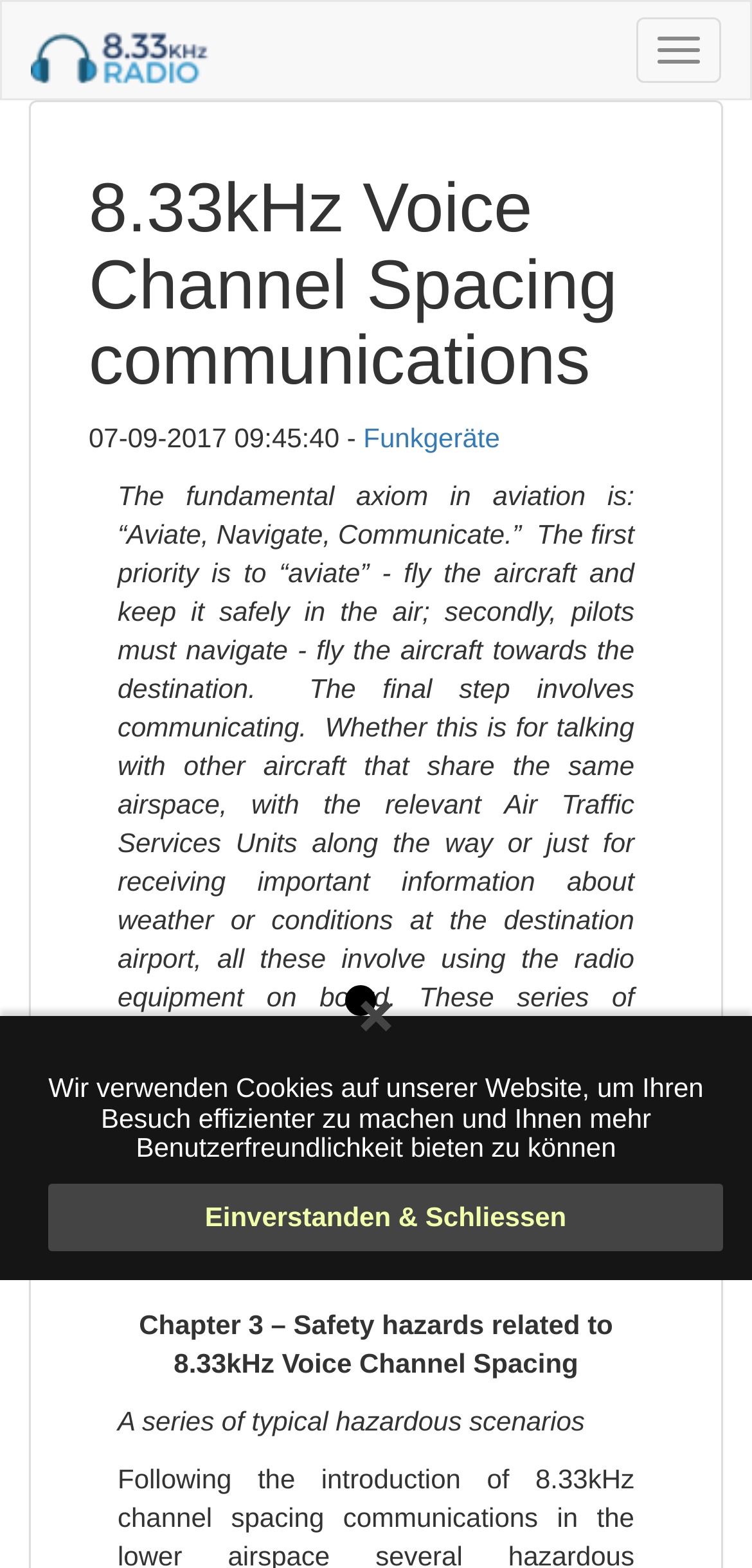What is the date mentioned on the webpage?
Based on the screenshot, provide a one-word or short-phrase response.

07-09-2017